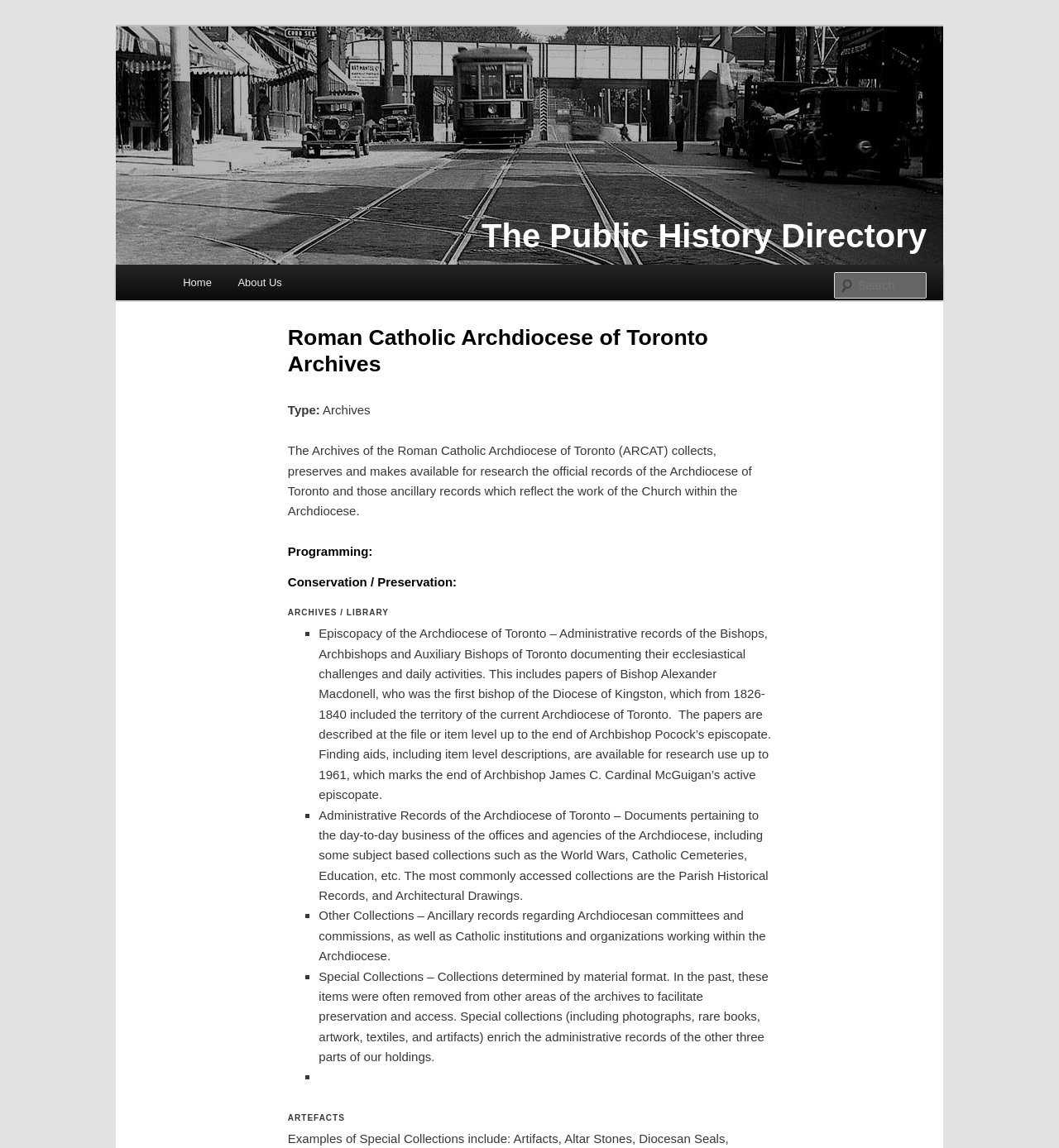Create a detailed summary of the webpage's content and design.

The webpage is about the Roman Catholic Archdiocese of Toronto Archives, which is part of The Public History Directory. At the top-left corner, there is a link to "Skip to primary content". Below it, there is a group of elements, including a heading with the title "The Public History Directory" and a link with the same title. To the right of this group, there is an image with the same title.

On the top-right corner, there is a search bar with a label "Search" and a textbox to input search queries. Below the search bar, there is a main menu with links to "Home" and "About Us". The "About Us" section is further divided into several subheadings, including "Roman Catholic Archdiocese of Toronto Archives", "Programming:", "Conservation / Preservation:", and "ARCHIVES / LIBRARY".

Under the "ARCHIVES / LIBRARY" subheading, there are several list items, each marked with a "■" symbol, describing different collections of archives, including episcopacy records, administrative records, and special collections. These list items are arranged in a vertical list, with each item taking up a significant portion of the page.

Overall, the webpage appears to be a directory or portal for accessing archives and resources related to the Roman Catholic Archdiocese of Toronto.